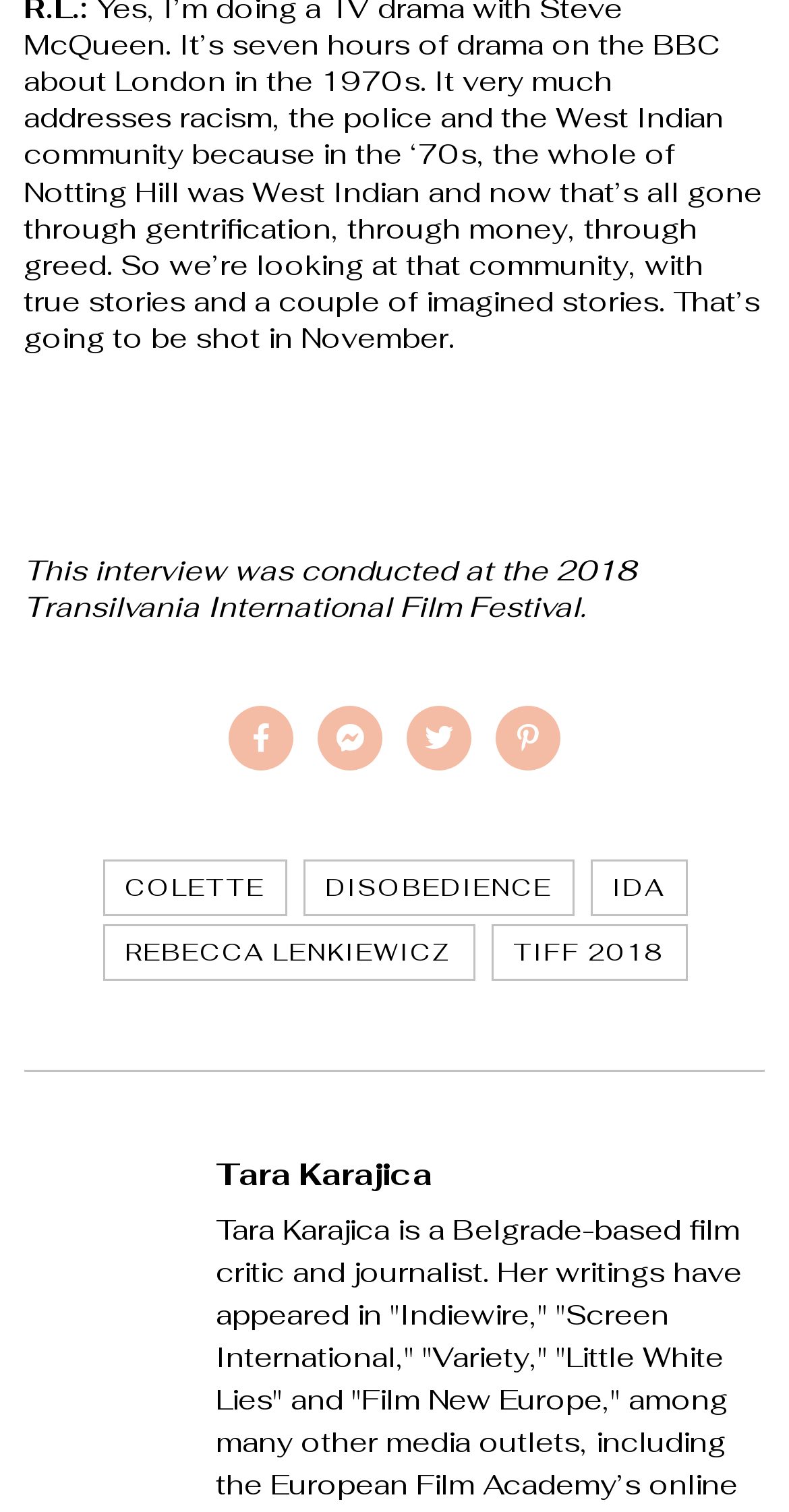Use a single word or phrase to answer this question: 
What is the name of the person being interviewed?

Tara Karajica